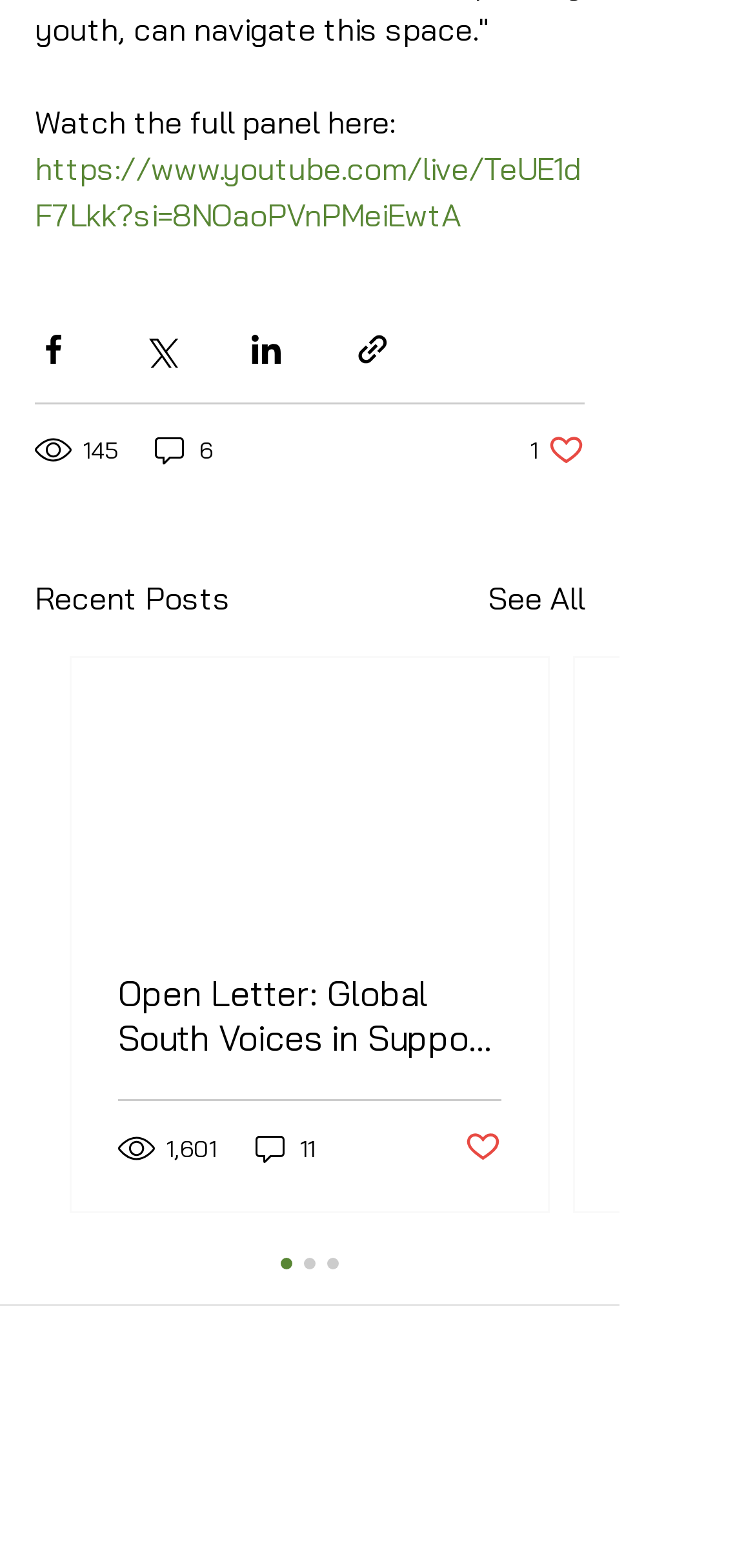How many comments does the post have?
Using the image, elaborate on the answer with as much detail as possible.

The post has 6 comments, as indicated by the text '6 comments' on the webpage.